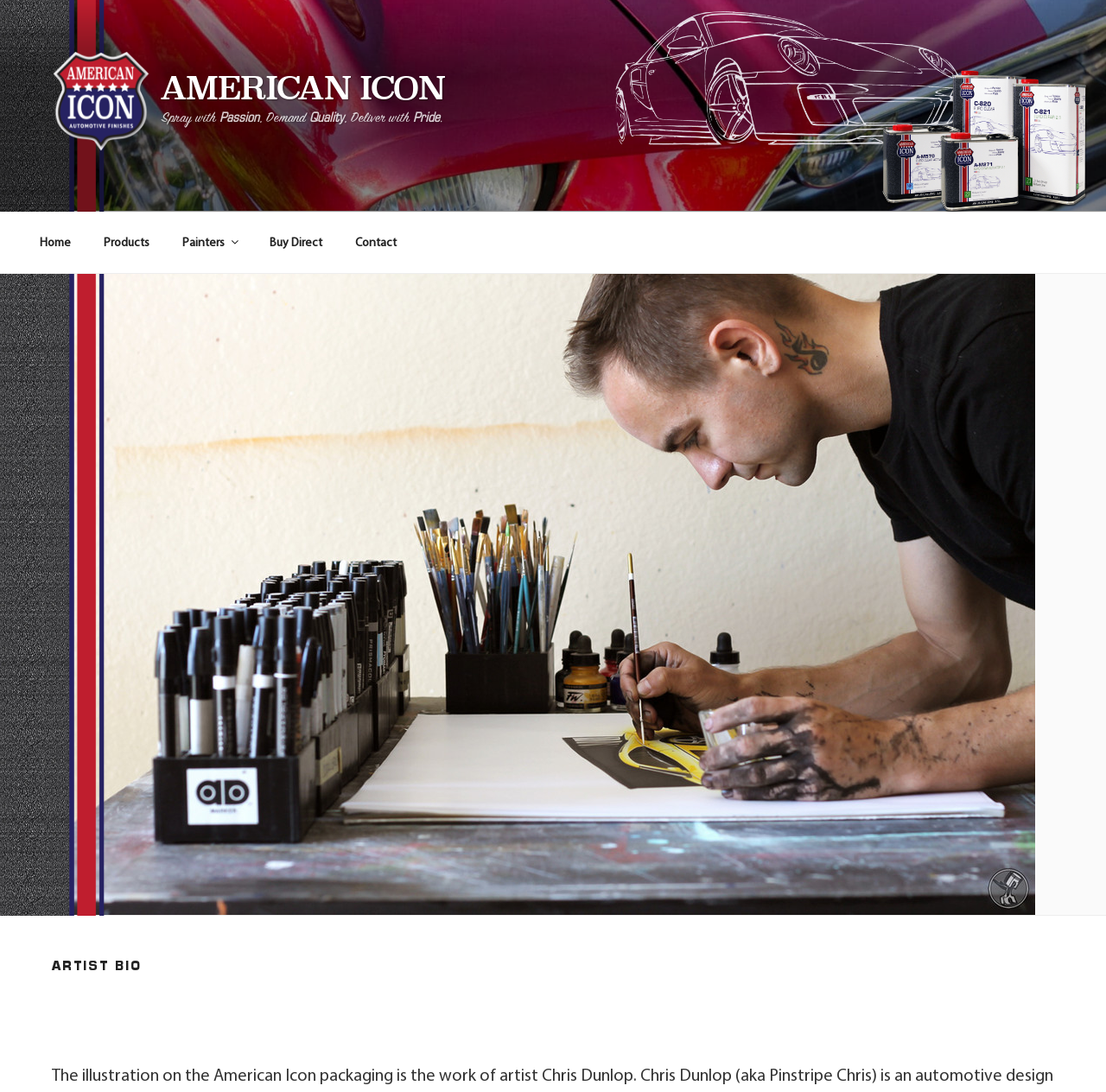What is the name of the artist featured on the American Icon packaging?
Look at the screenshot and provide an in-depth answer.

The answer can be found by looking at the image with the text 'American Icon' and the link 'American Icon' next to it, which suggests that the artist is Chris Dunlop, also known as Pinstripe Chris.